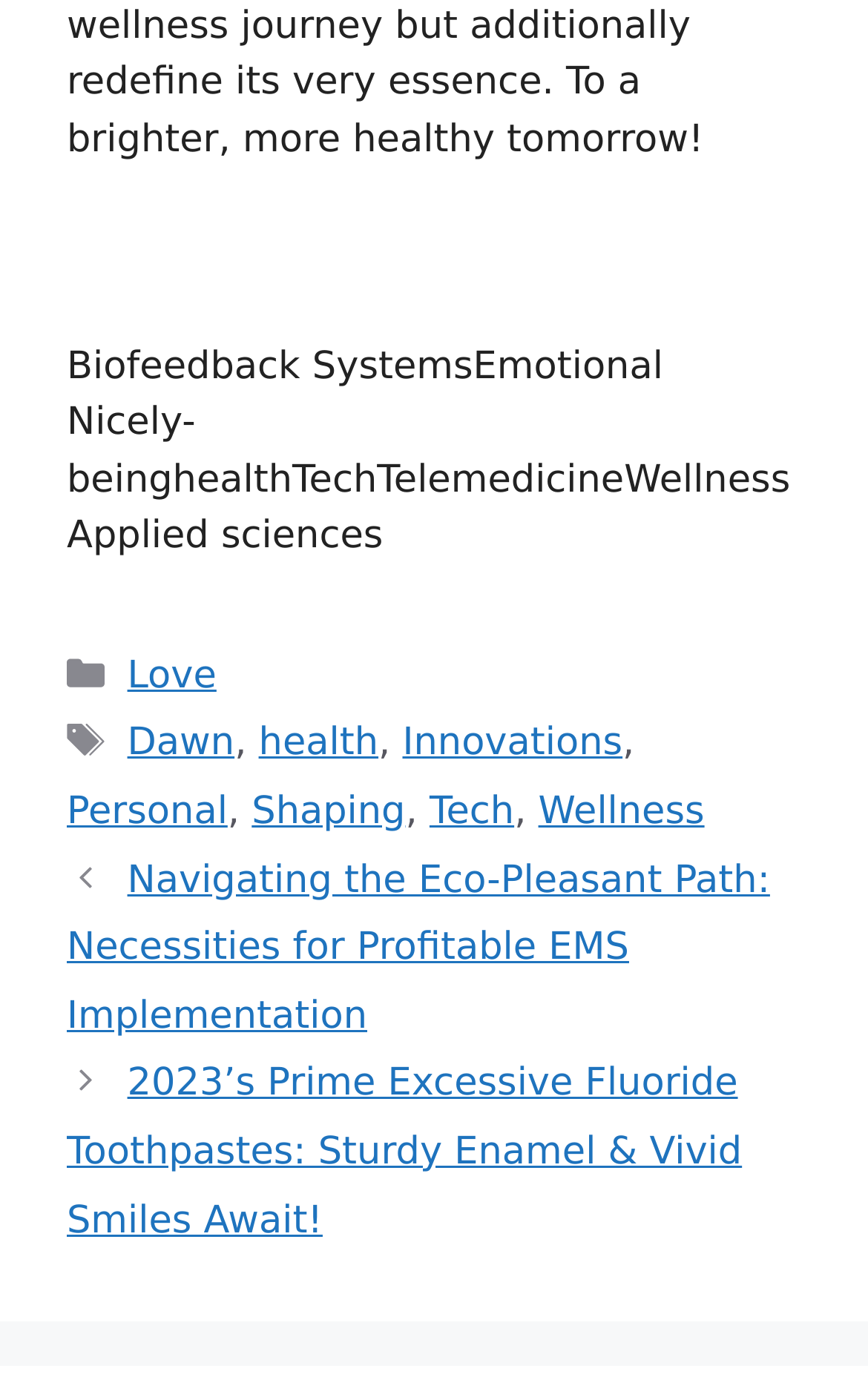Specify the bounding box coordinates of the region I need to click to perform the following instruction: "Explore the 'Tech' section". The coordinates must be four float numbers in the range of 0 to 1, i.e., [left, top, right, bottom].

[0.495, 0.564, 0.592, 0.596]